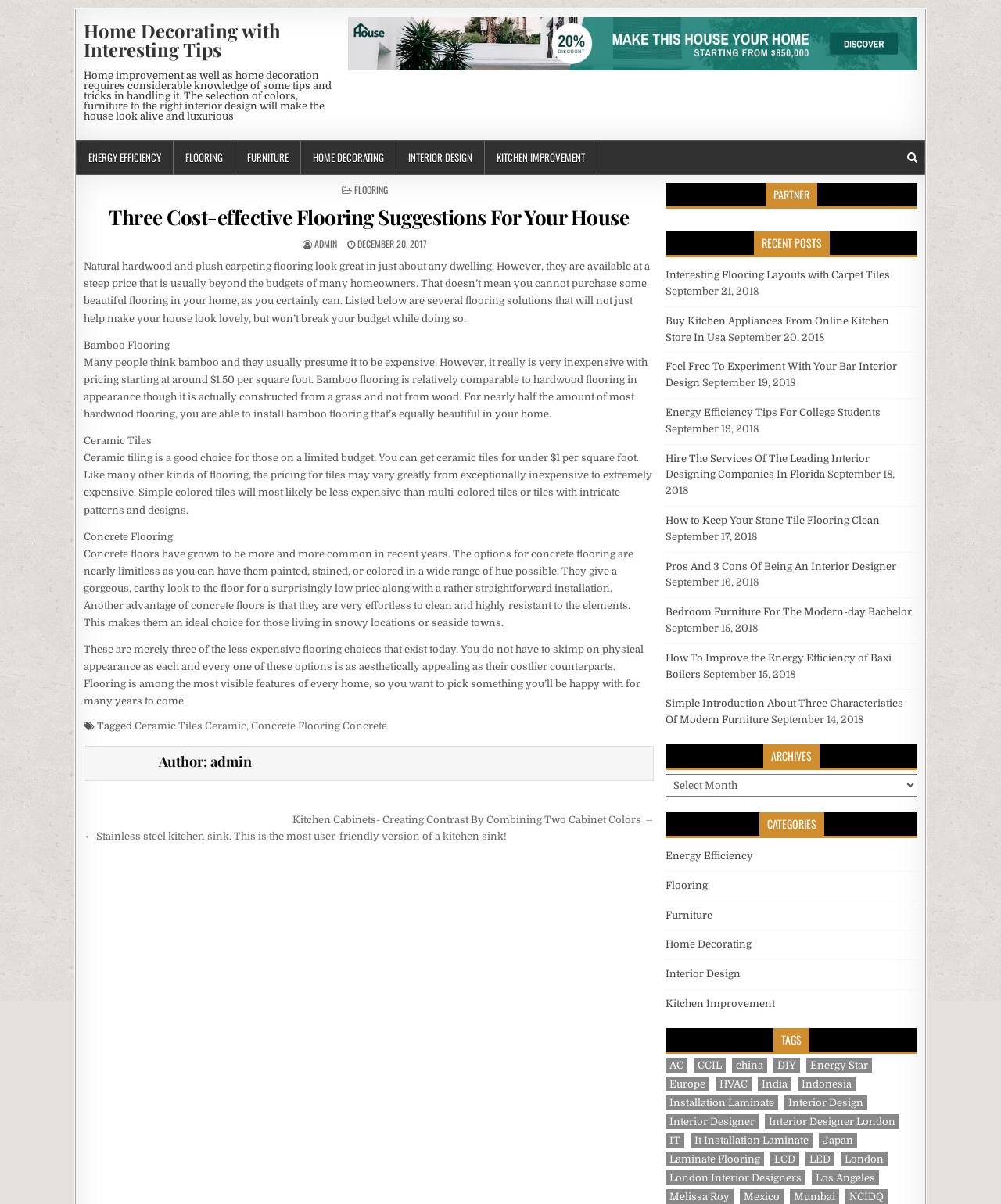Identify the main heading of the webpage and provide its text content.

Home Decorating with Interesting Tips